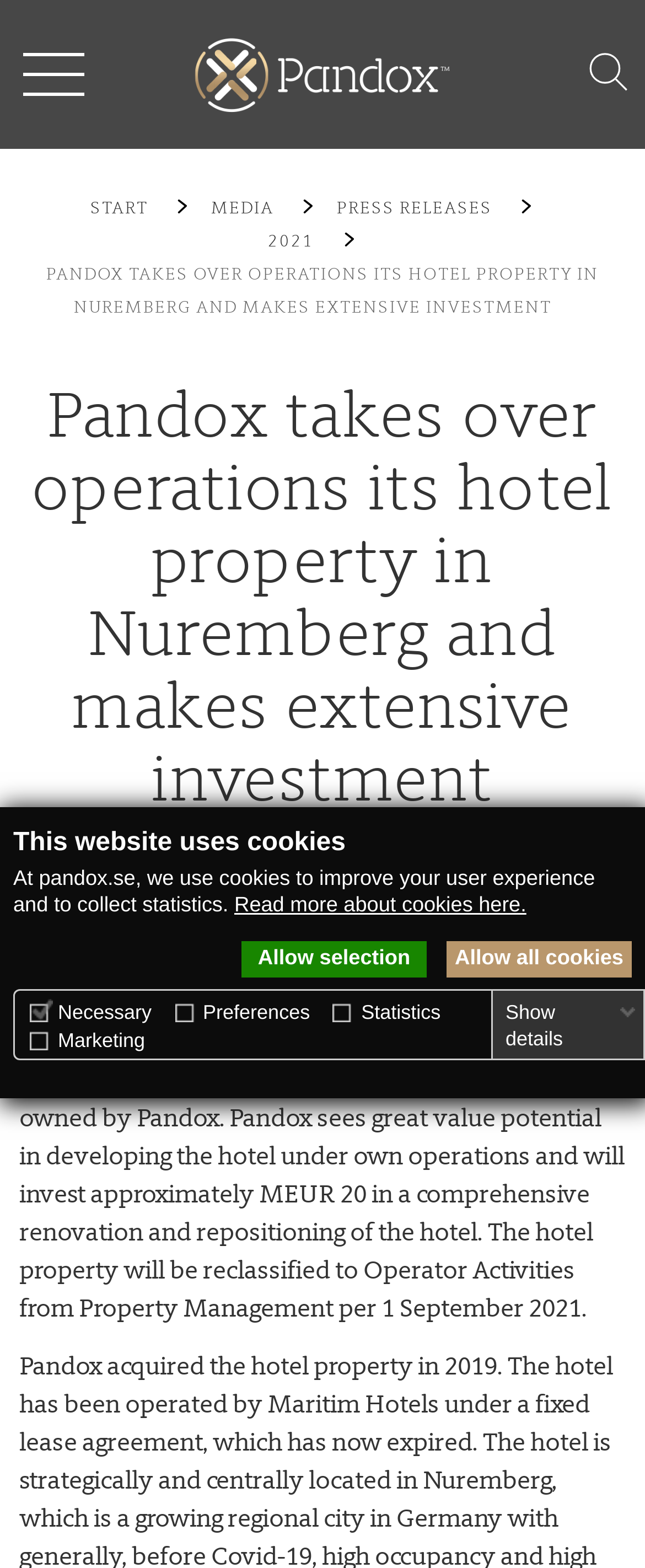Locate the bounding box coordinates of the element that should be clicked to execute the following instruction: "contact the support team".

None